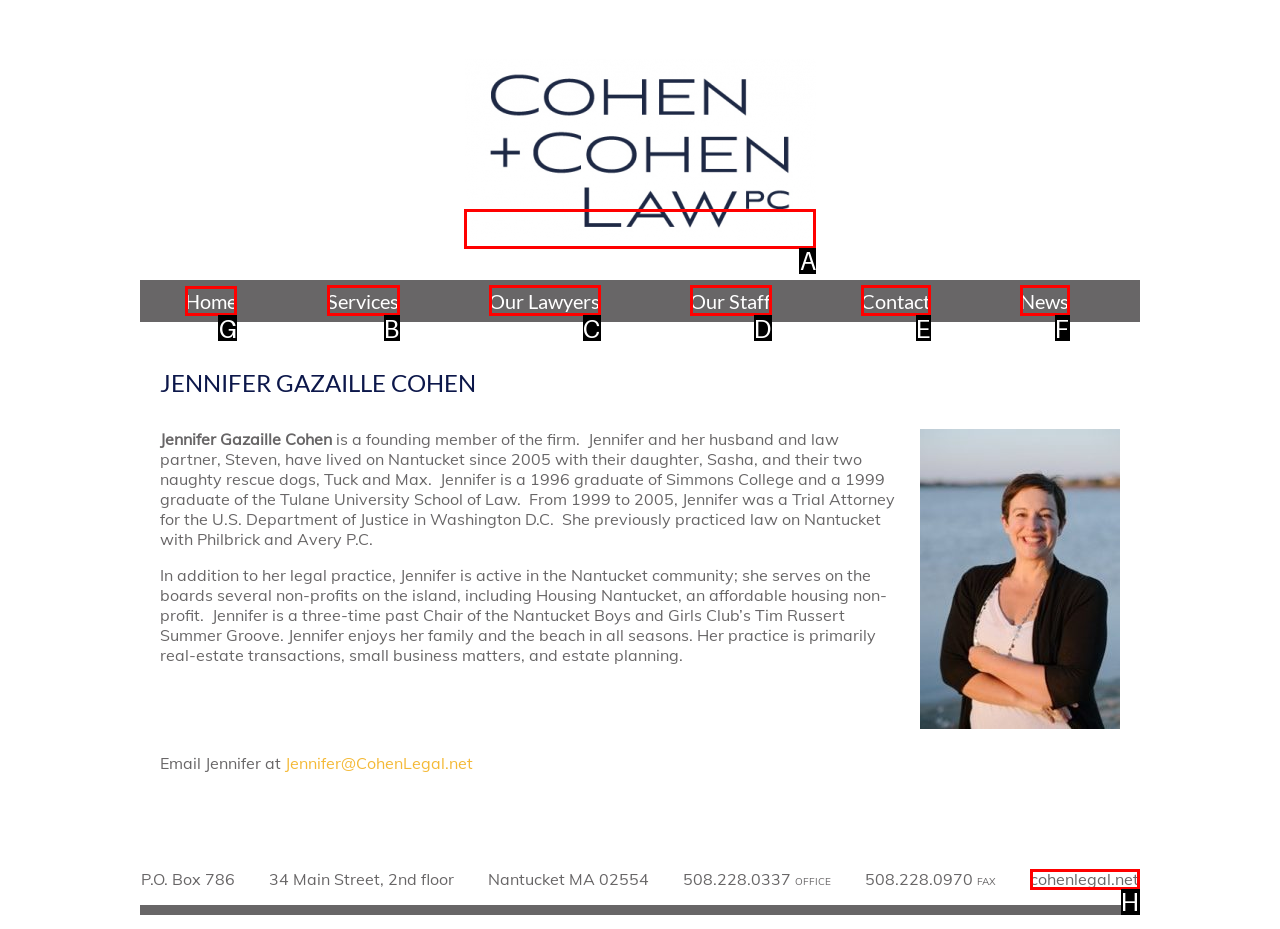Which letter corresponds to the correct option to complete the task: Click on the 'Home' link?
Answer with the letter of the chosen UI element.

G